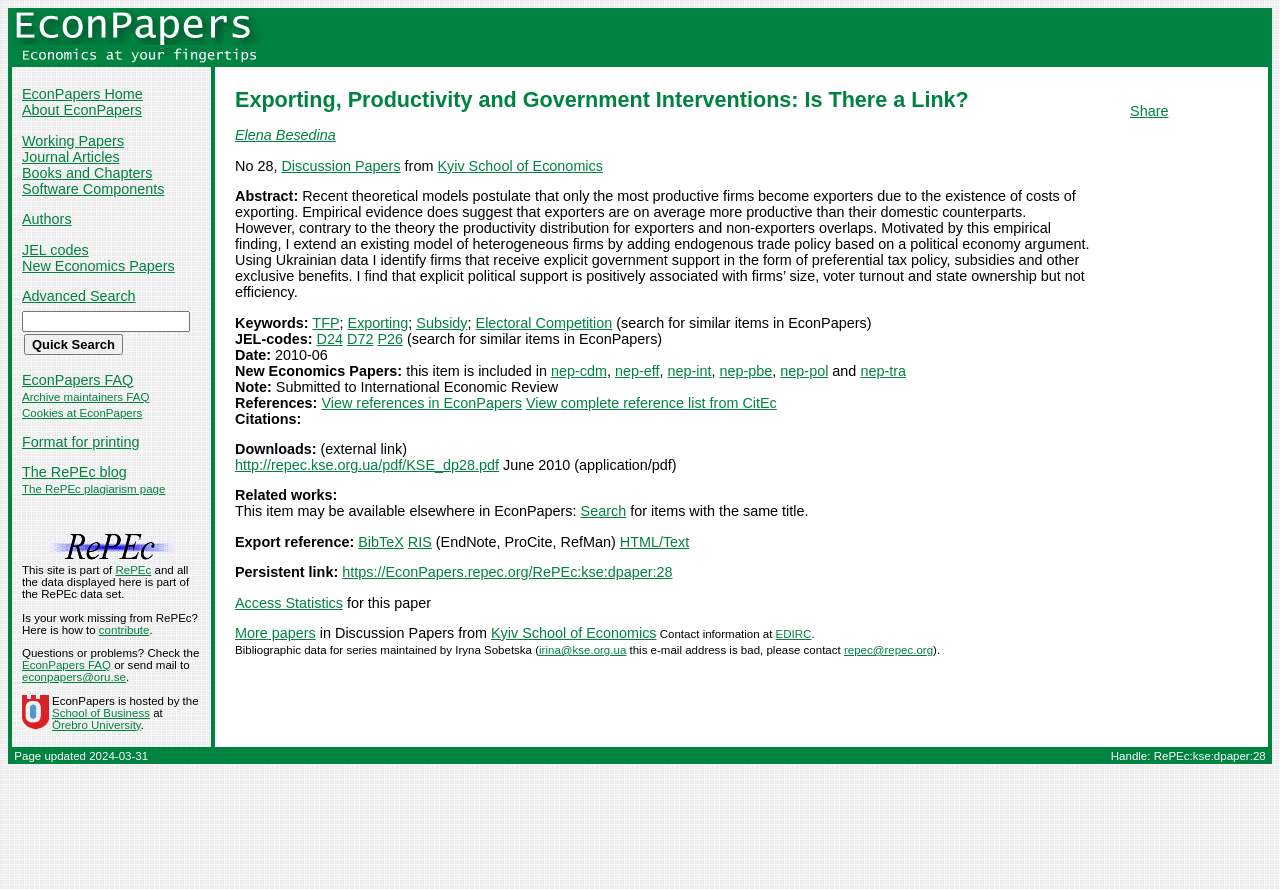Determine the bounding box coordinates of the region I should click to achieve the following instruction: "Quick Search". Ensure the bounding box coordinates are four float numbers between 0 and 1, i.e., [left, top, right, bottom].

[0.019, 0.376, 0.096, 0.399]